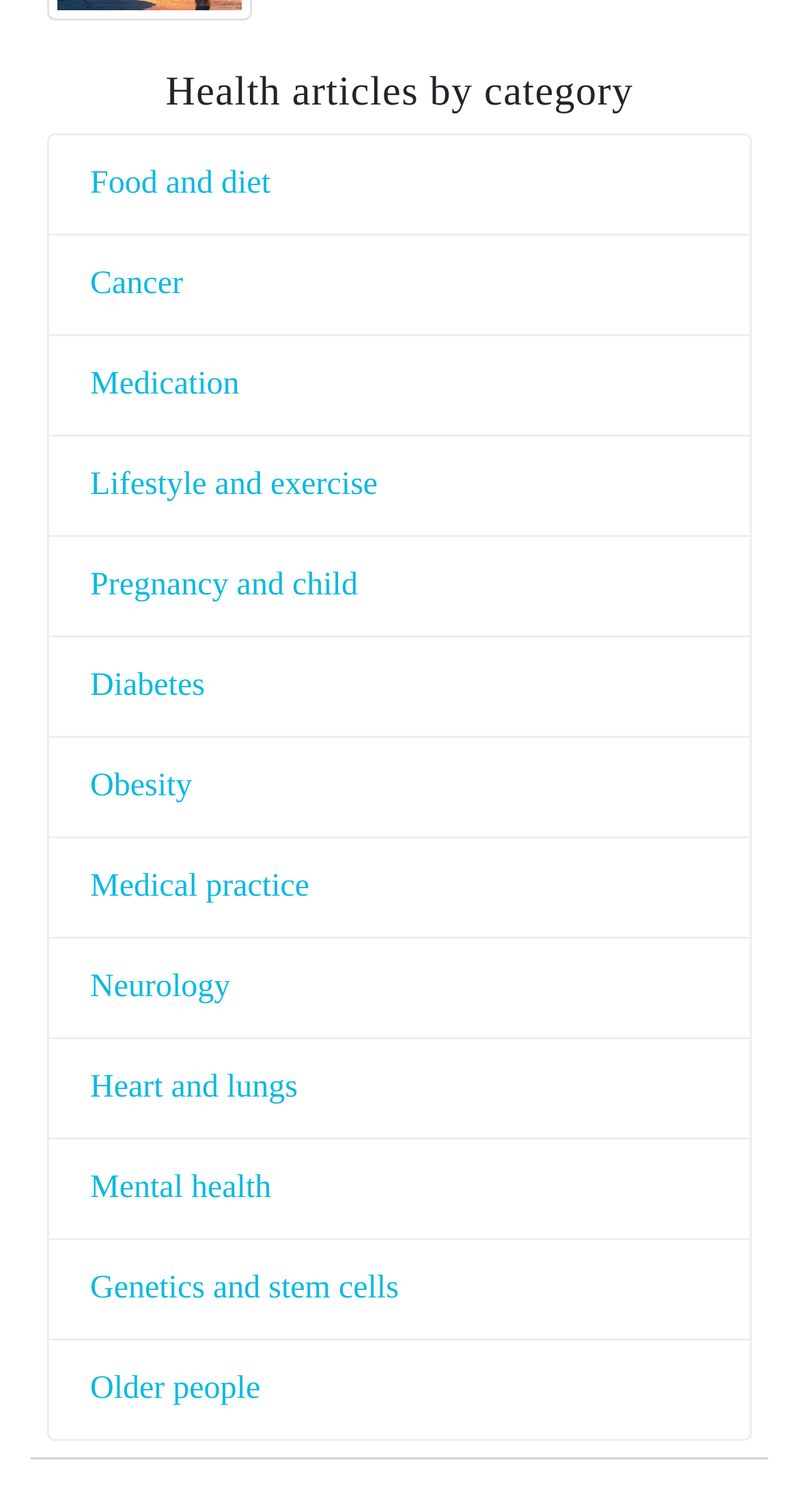Locate the bounding box coordinates of the element's region that should be clicked to carry out the following instruction: "Read about cancer". The coordinates need to be four float numbers between 0 and 1, i.e., [left, top, right, bottom].

[0.113, 0.176, 0.229, 0.199]